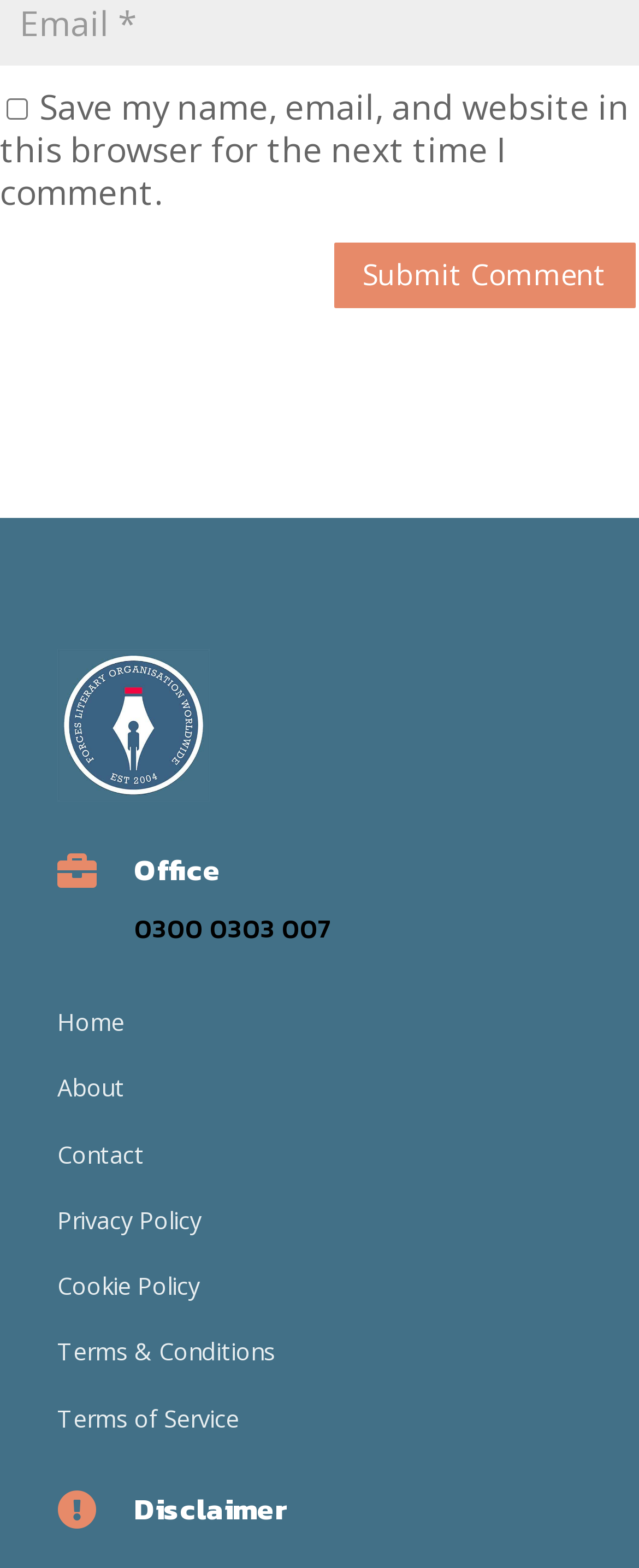Give a one-word or short phrase answer to this question: 
What is the text above the 'Submit Comment' button?

Email *